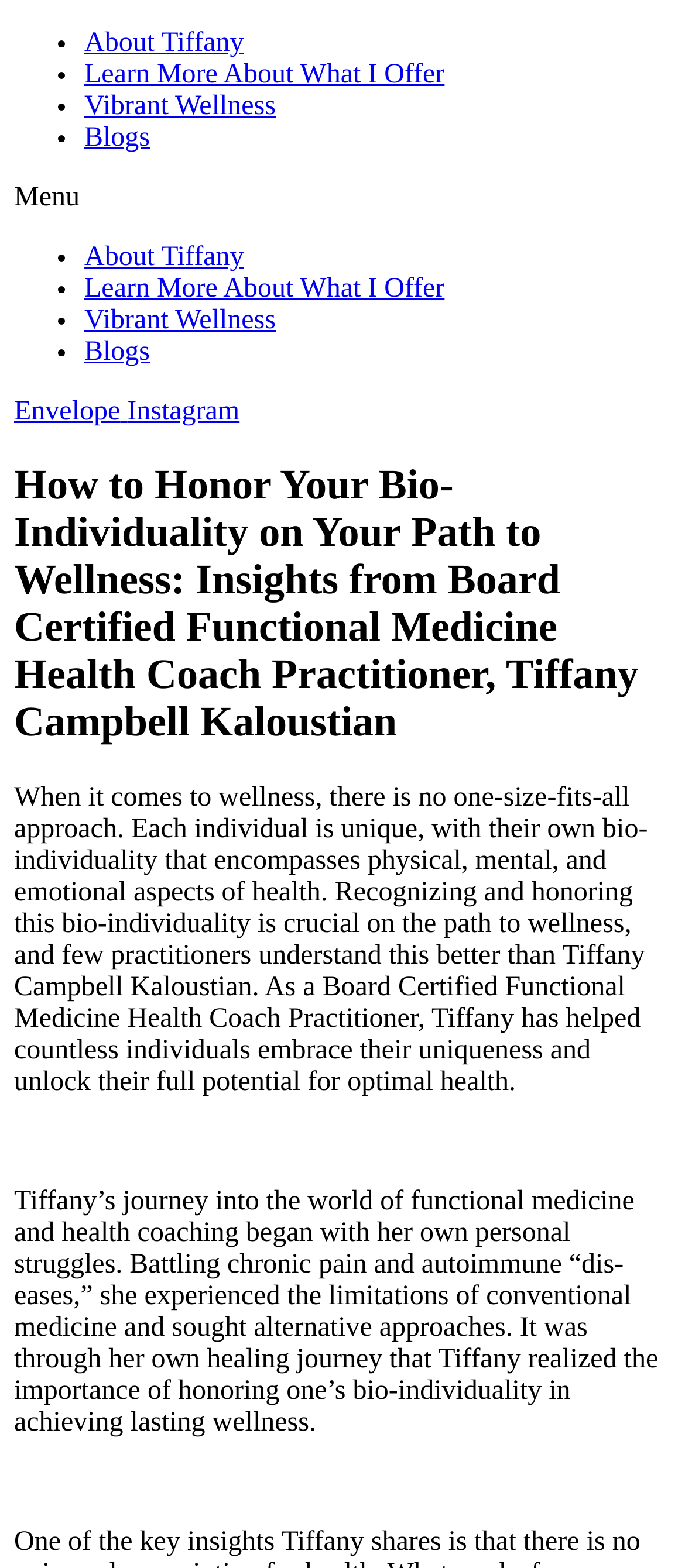How many links are in the navigation menu?
Using the picture, provide a one-word or short phrase answer.

4